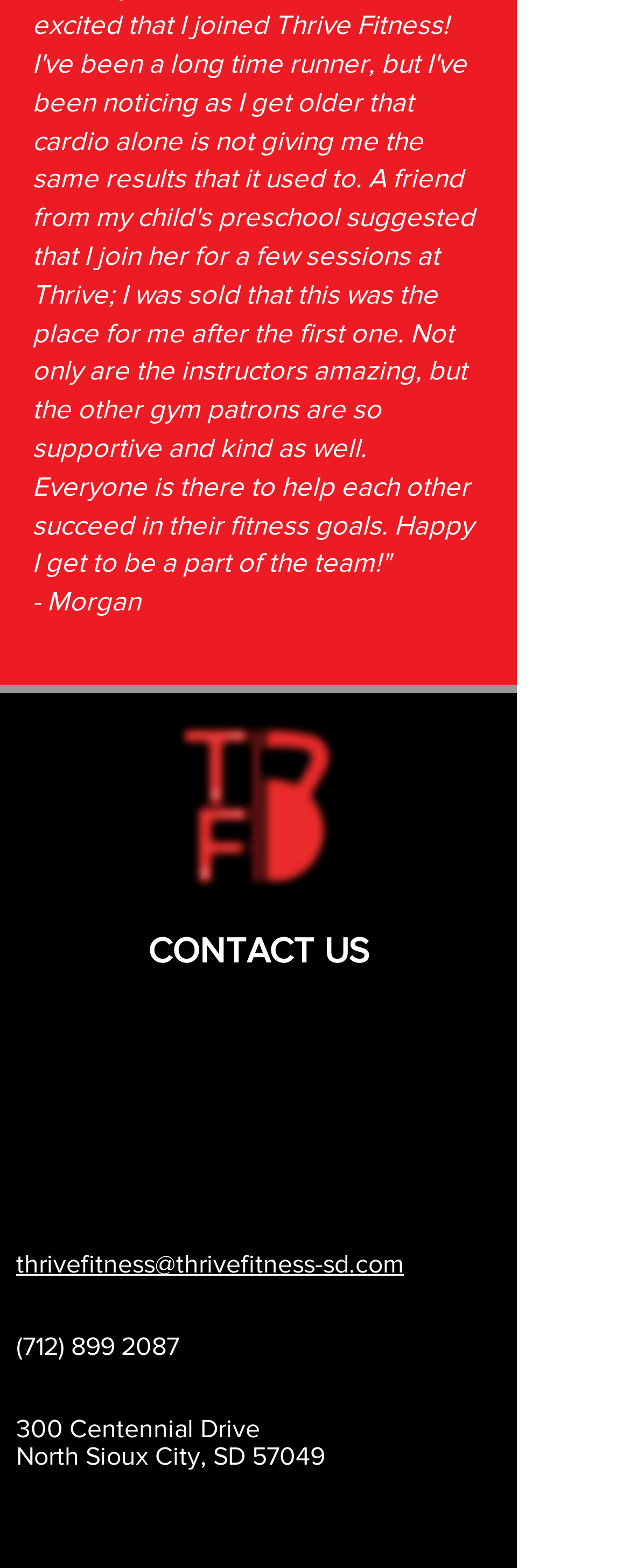For the element described, predict the bounding box coordinates as (top-left x, top-left y, bottom-right x, bottom-right y). All values should be between 0 and 1. Element description: (712) 899 2087

[0.026, 0.85, 0.285, 0.868]